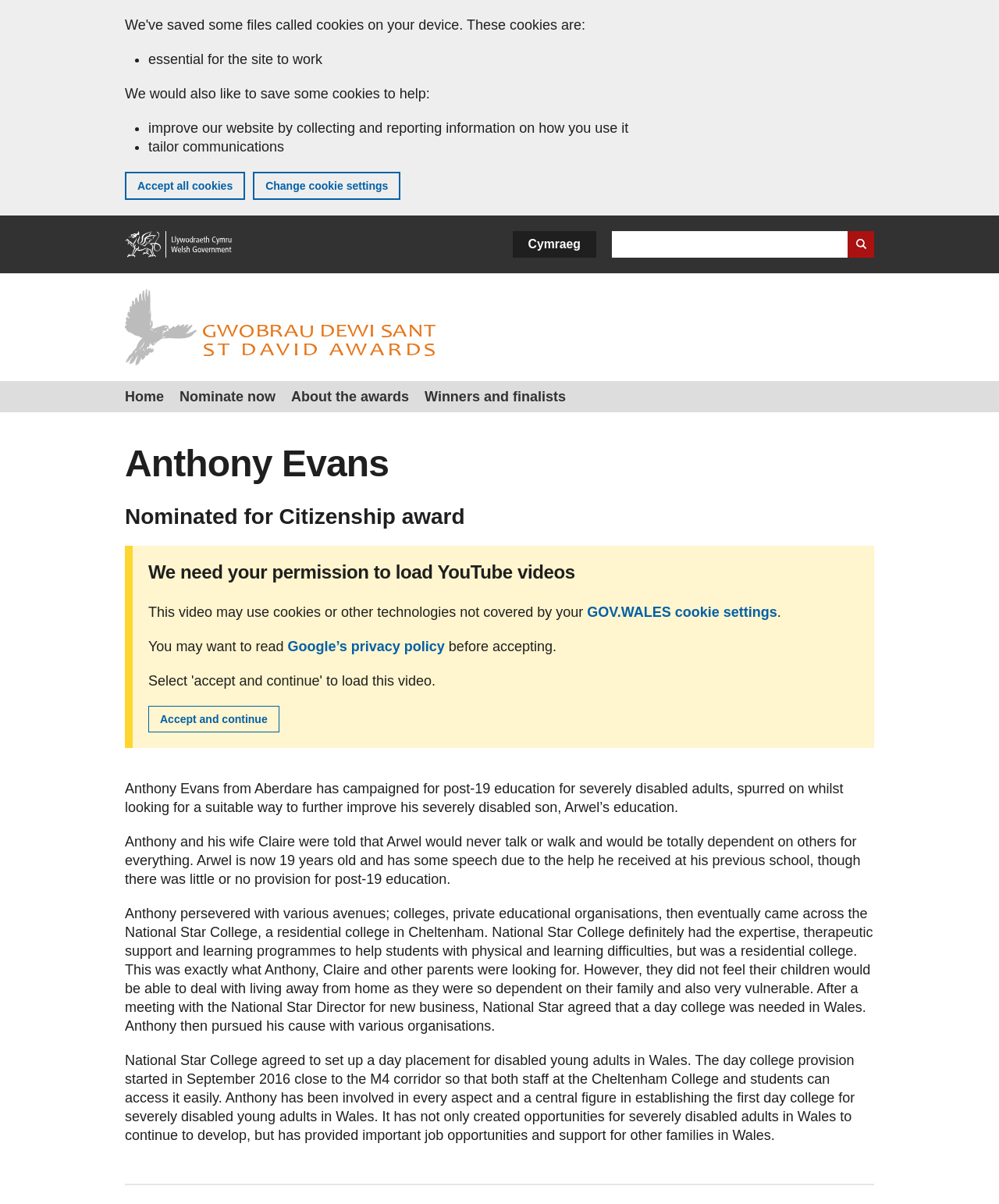Determine the bounding box coordinates of the section I need to click to execute the following instruction: "Read the '2023 Impact Report'". Provide the coordinates as four float numbers between 0 and 1, i.e., [left, top, right, bottom].

None